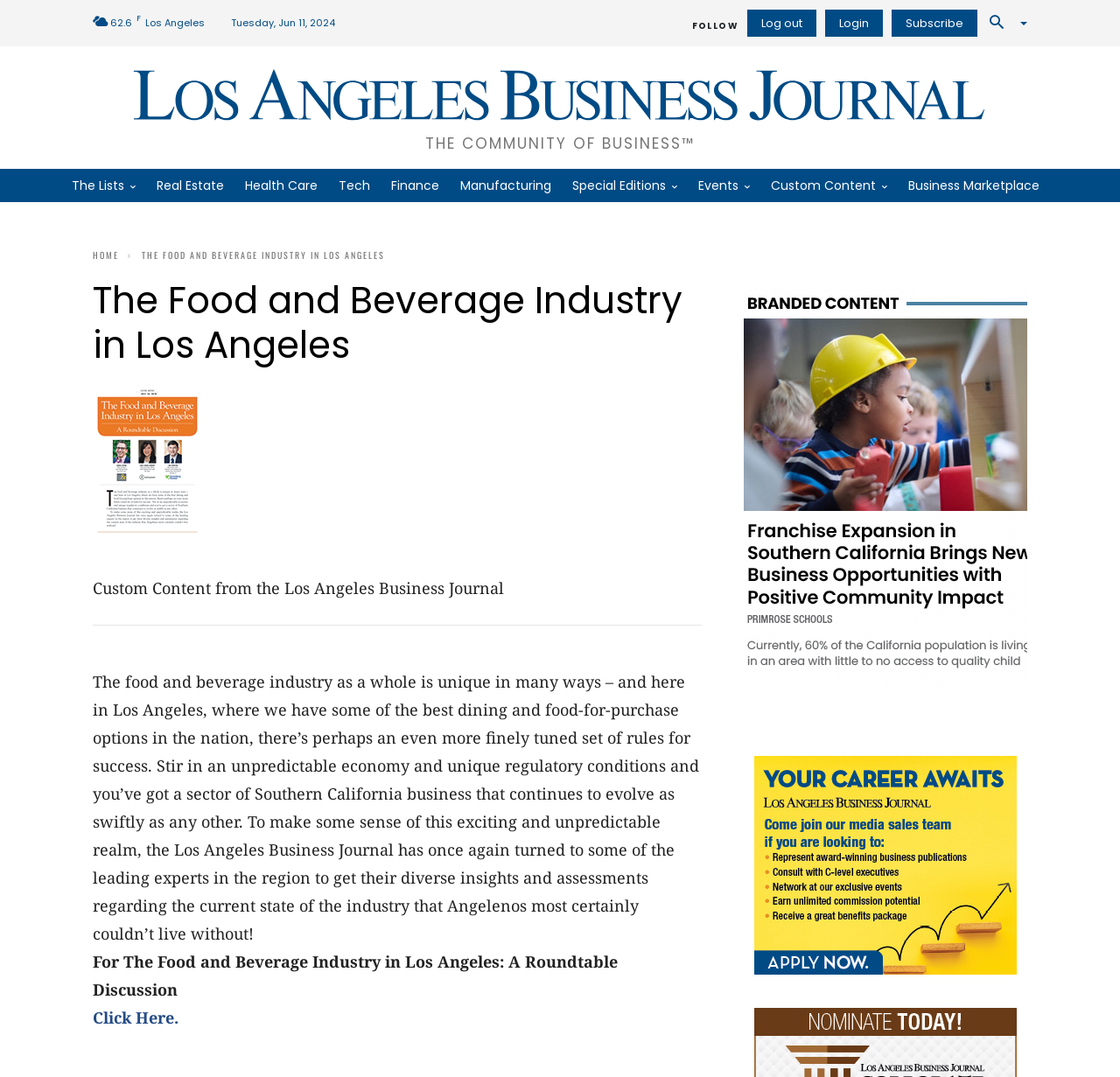Provide a one-word or one-phrase answer to the question:
What is the industry being discussed?

Food and Beverage